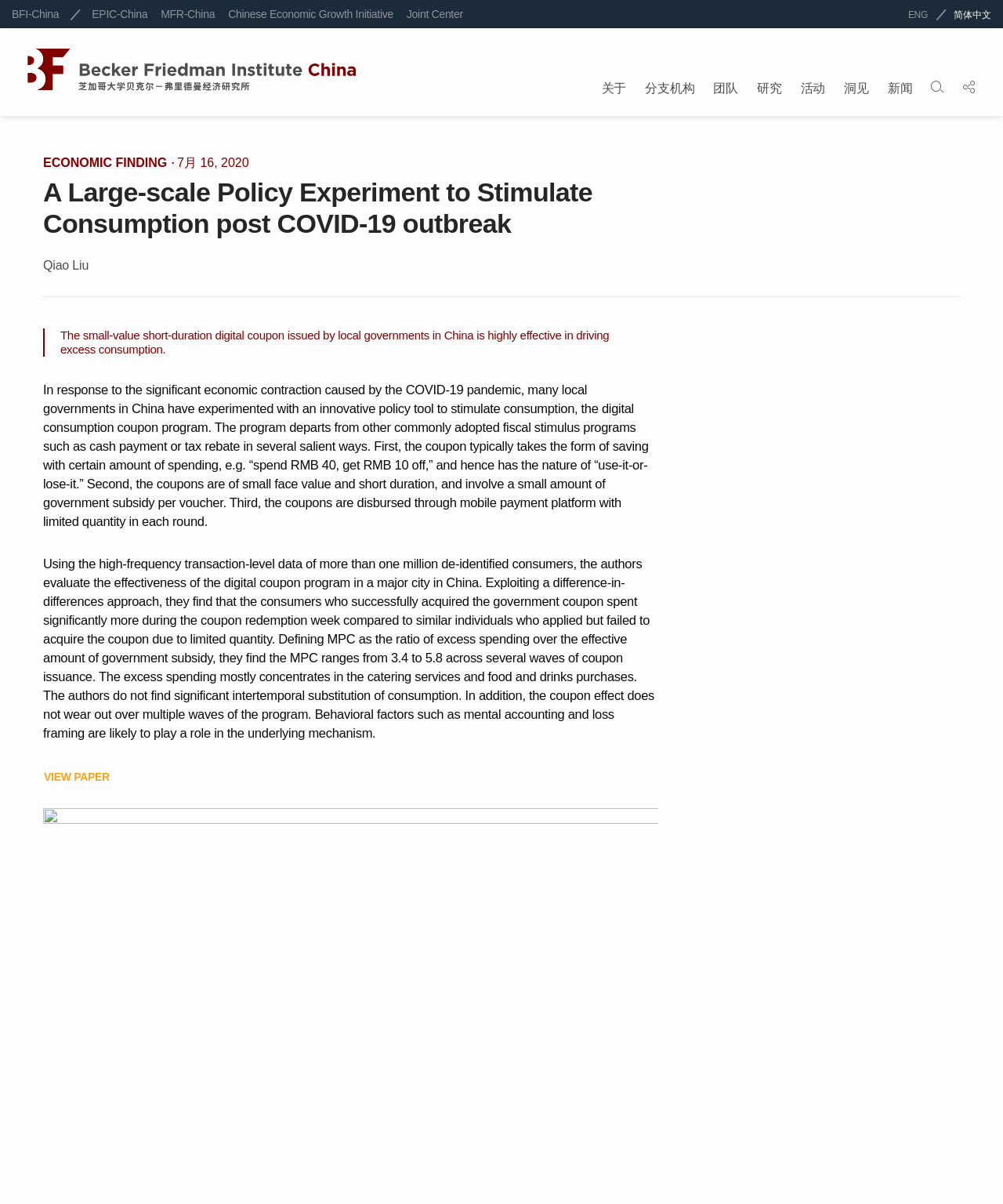Determine the bounding box coordinates for the HTML element described here: "BFI-China".

[0.012, 0.007, 0.059, 0.017]